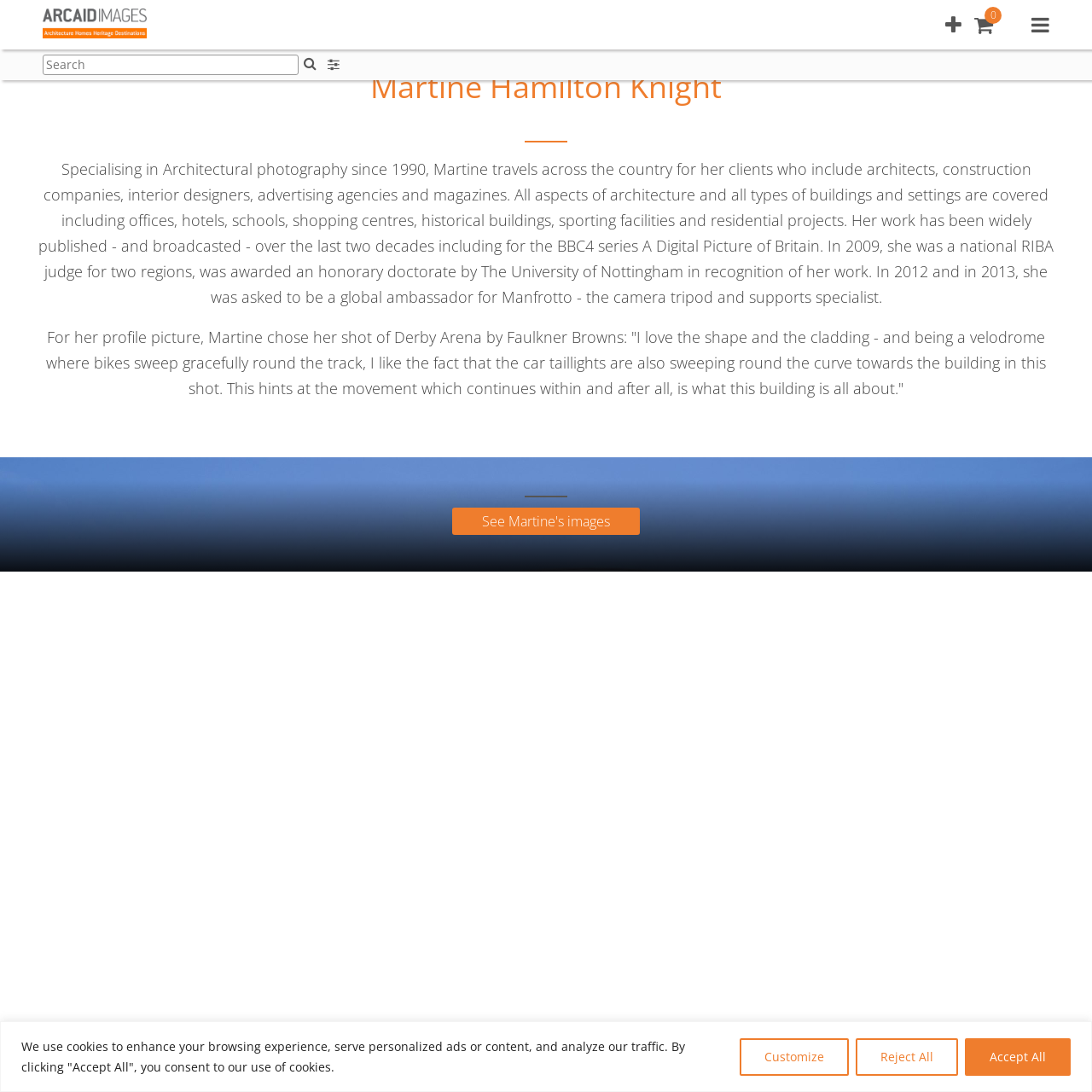Please specify the bounding box coordinates of the clickable region necessary for completing the following instruction: "Search for images". The coordinates must consist of four float numbers between 0 and 1, i.e., [left, top, right, bottom].

[0.039, 0.05, 0.273, 0.069]